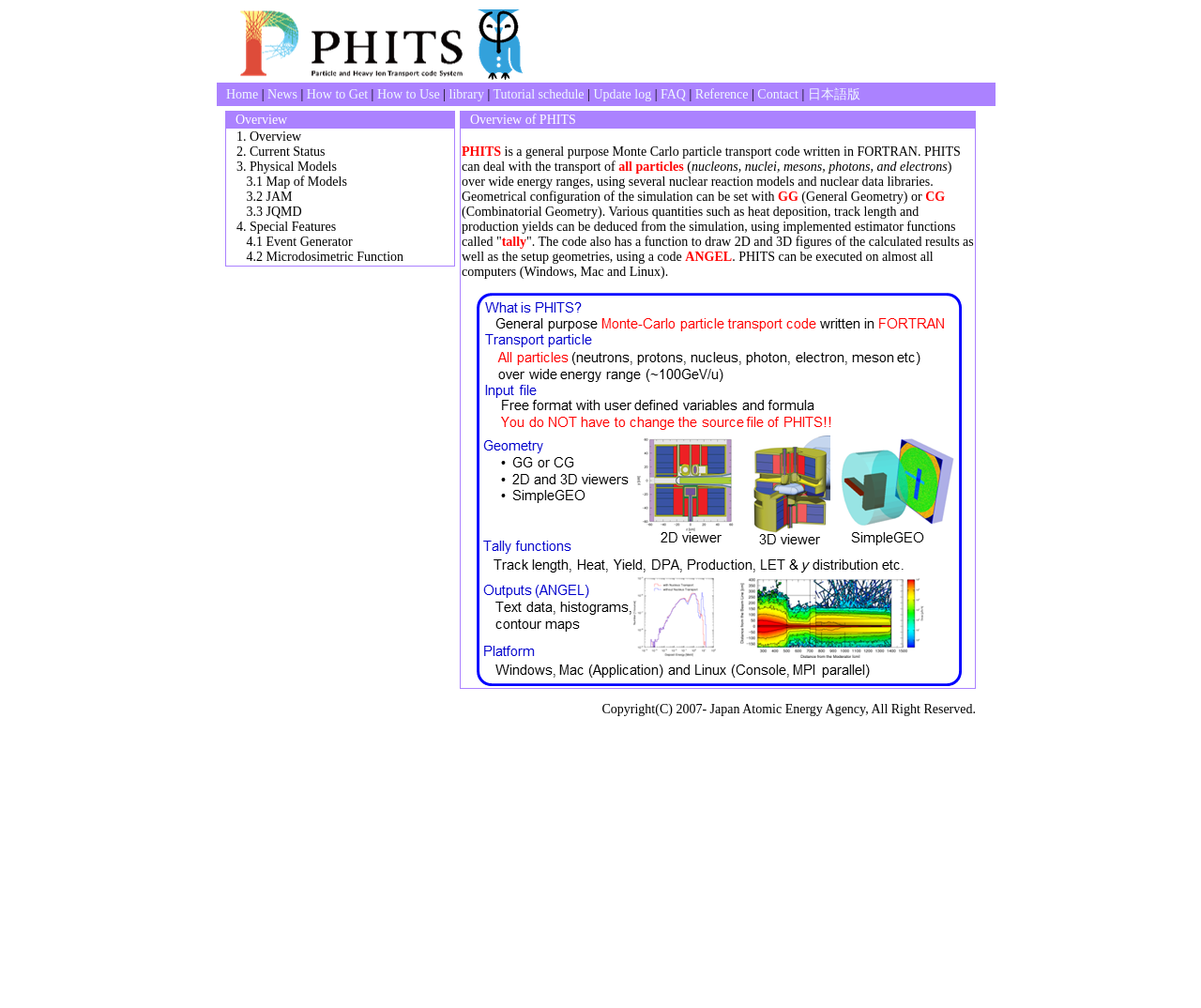Kindly determine the bounding box coordinates for the clickable area to achieve the given instruction: "Access the '日本語版'".

[0.672, 0.087, 0.716, 0.101]